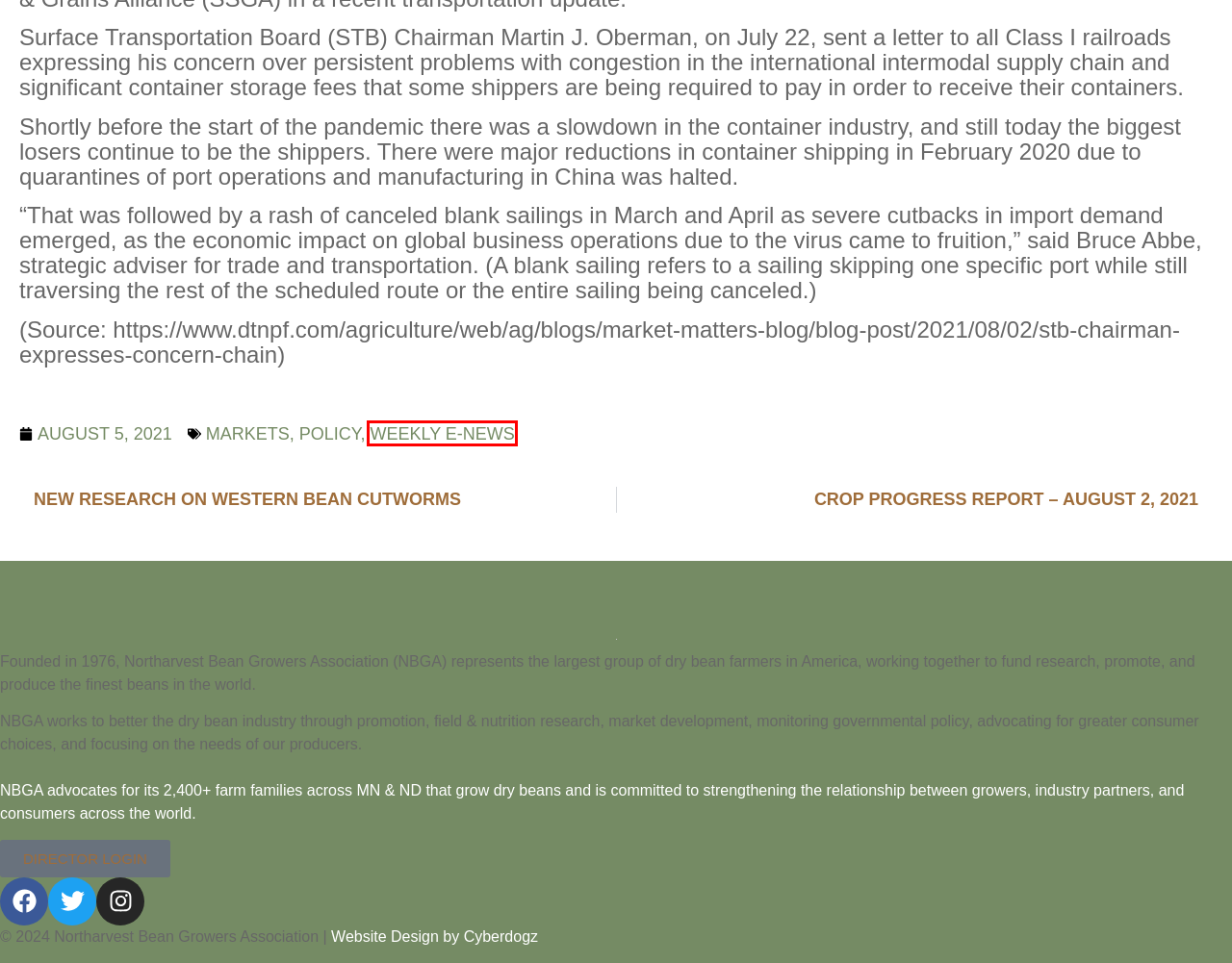You have a screenshot of a webpage with a red bounding box around an element. Identify the webpage description that best fits the new page that appears after clicking the selected element in the red bounding box. Here are the candidates:
A. Crop Progress Report – August 2, 2021 – Northarvest Bean Growers Association
B. New Research on Western Bean Cutworms – Northarvest Bean Growers Association
C. Contact us – Northarvest Bean Growers Association
D. Policy – Northarvest Bean Growers Association
E. Markets – Northarvest Bean Growers Association
F. August 5, 2021 – Northarvest Bean Growers Association
G. Digital Marketing Agency in Minnesota | Cyberdogz Marketing
H. Weekly E-News – Northarvest Bean Growers Association

H